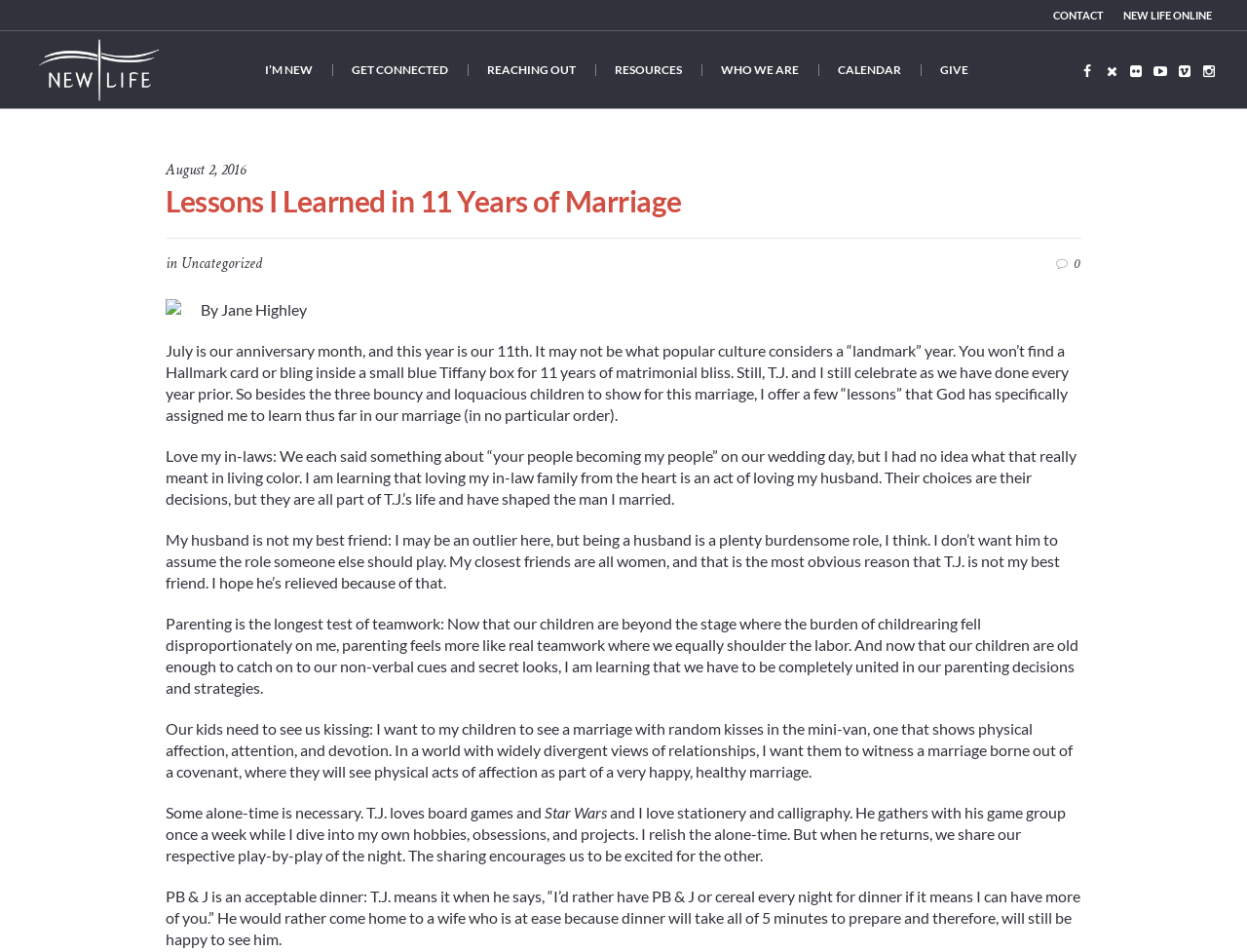What is the name of the church?
Answer the question with a single word or phrase derived from the image.

New Life Presbyterian Church